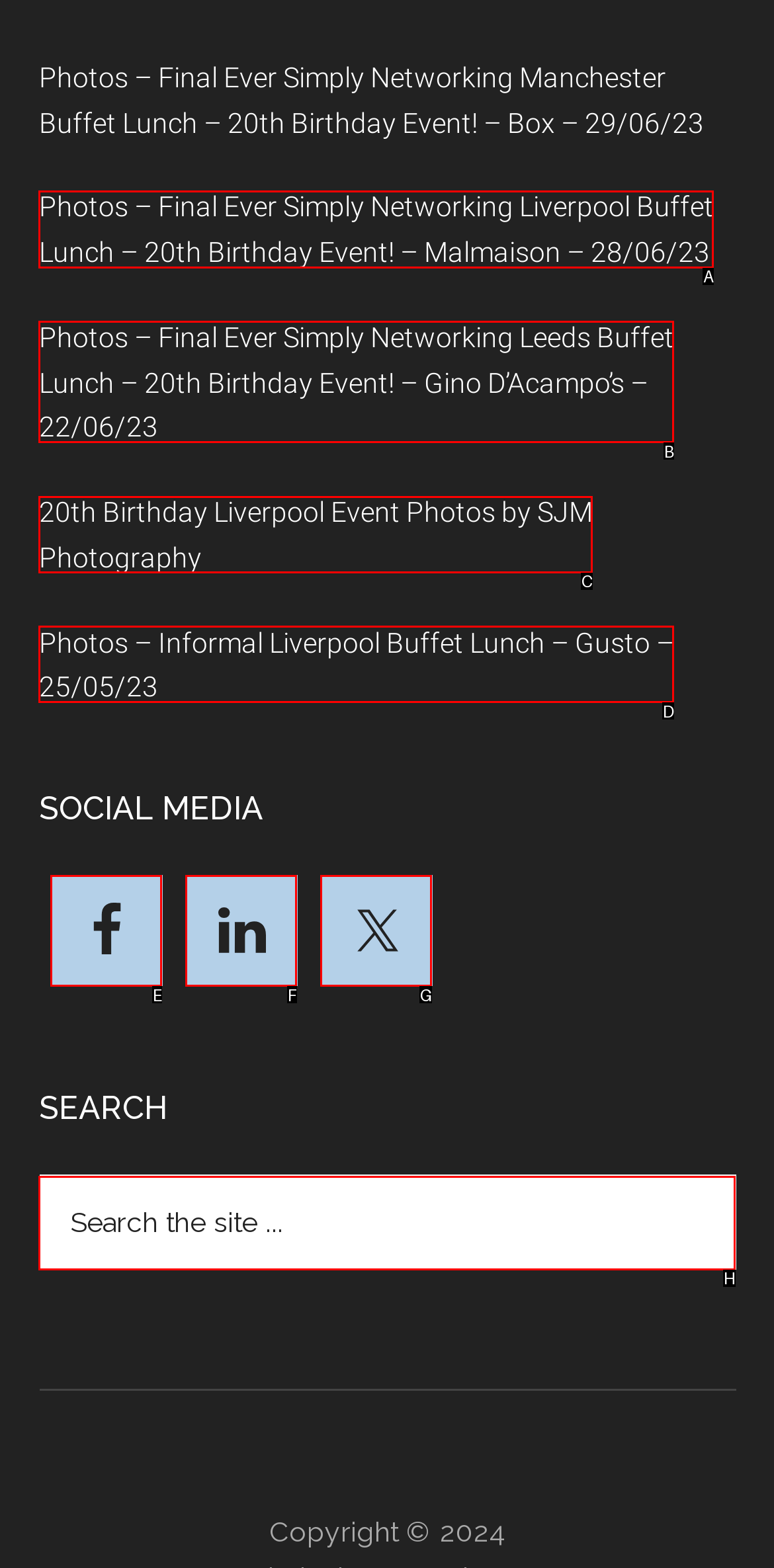Determine which letter corresponds to the UI element to click for this task: Search the site
Respond with the letter from the available options.

H